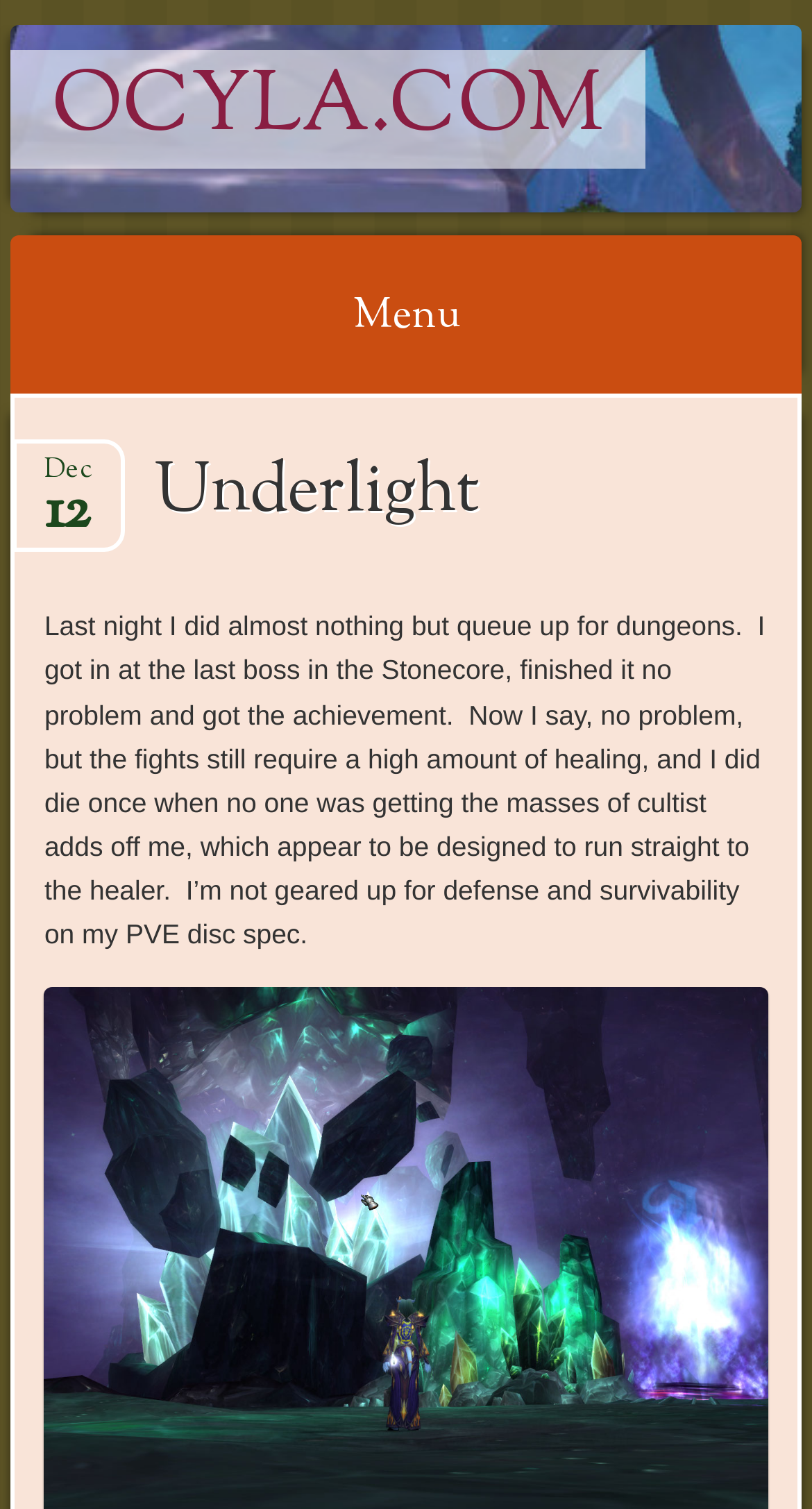Use a single word or phrase to answer the question: What is the date mentioned in the article?

Dec 12